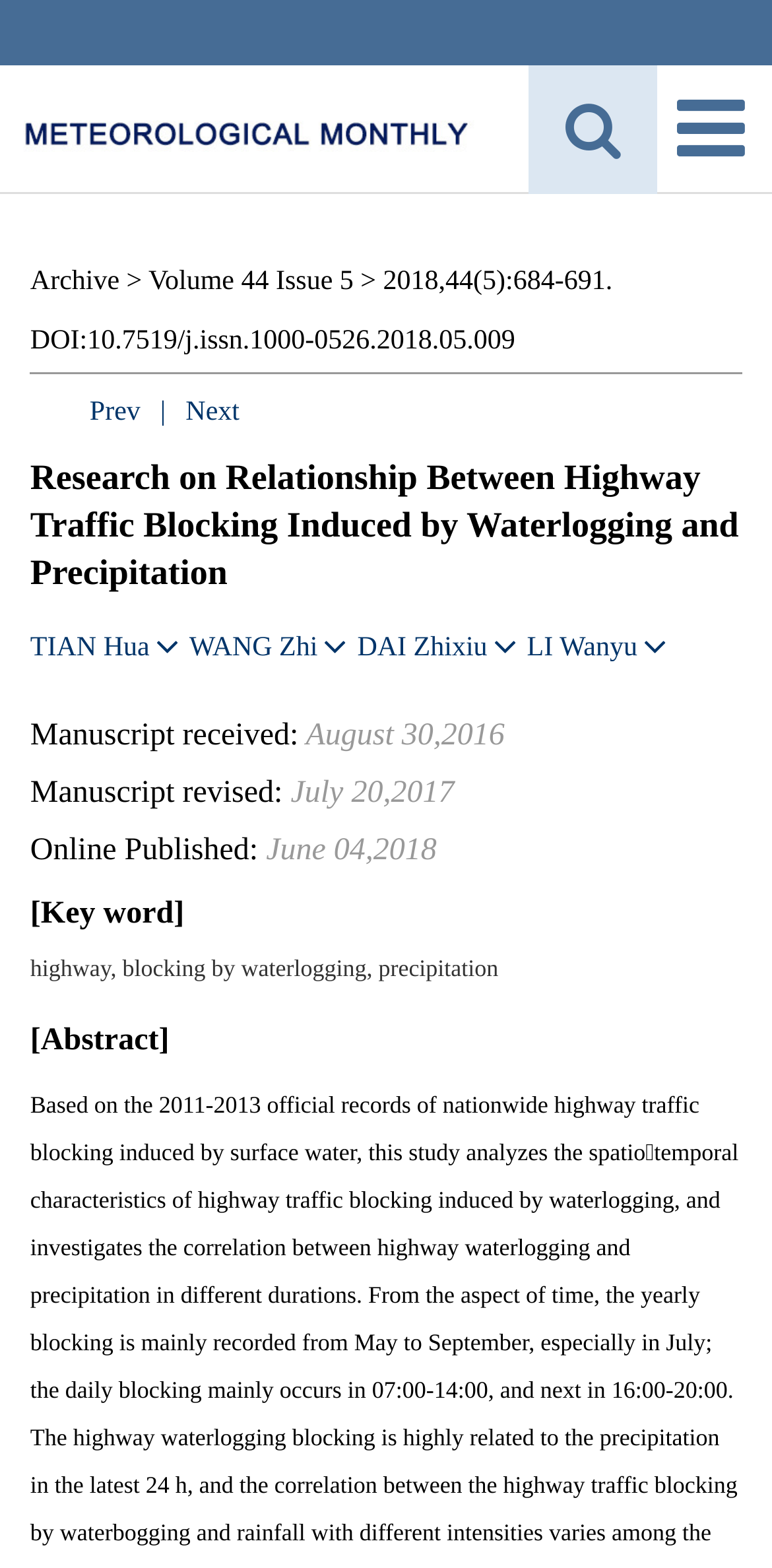Who are the authors of this research?
Please answer the question as detailed as possible.

I found the authors' names by looking at the links below the title of the research. The names are listed as 'TIAN Hua', 'WANG Zhi', 'DAI Zhixiu', and 'LI Wanyu'.